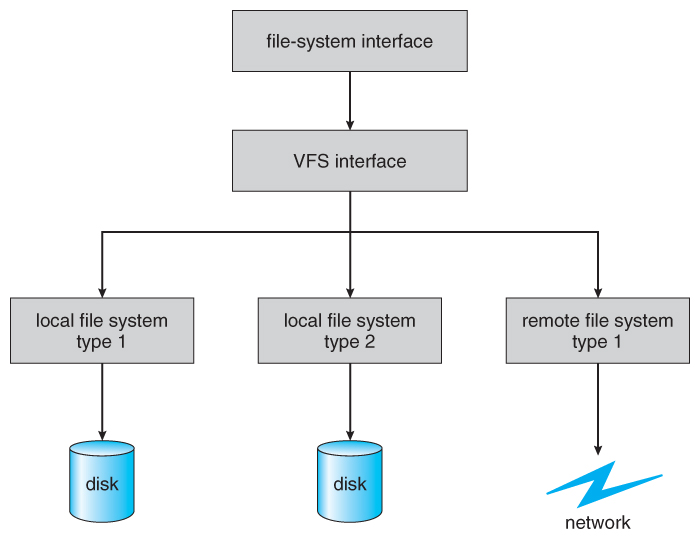Provide a brief response to the question below using one word or phrase:
What is the purpose of the VFS interface?

Unified interface